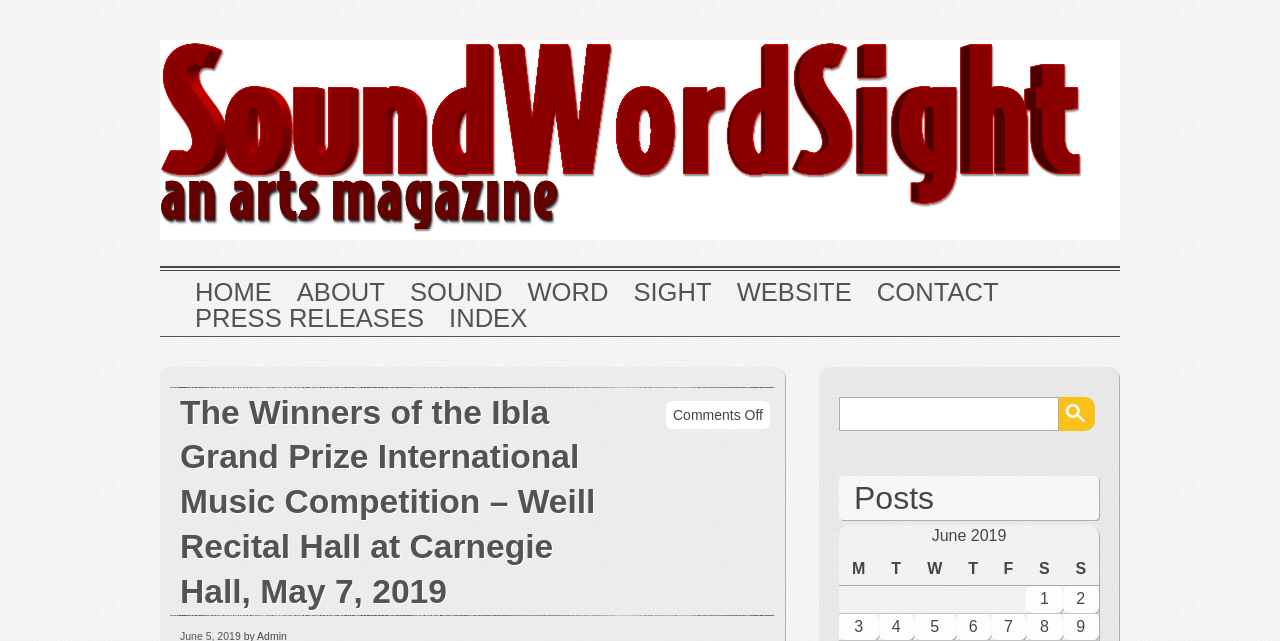Could you find the bounding box coordinates of the clickable area to complete this instruction: "contact us"?

[0.685, 0.437, 0.78, 0.477]